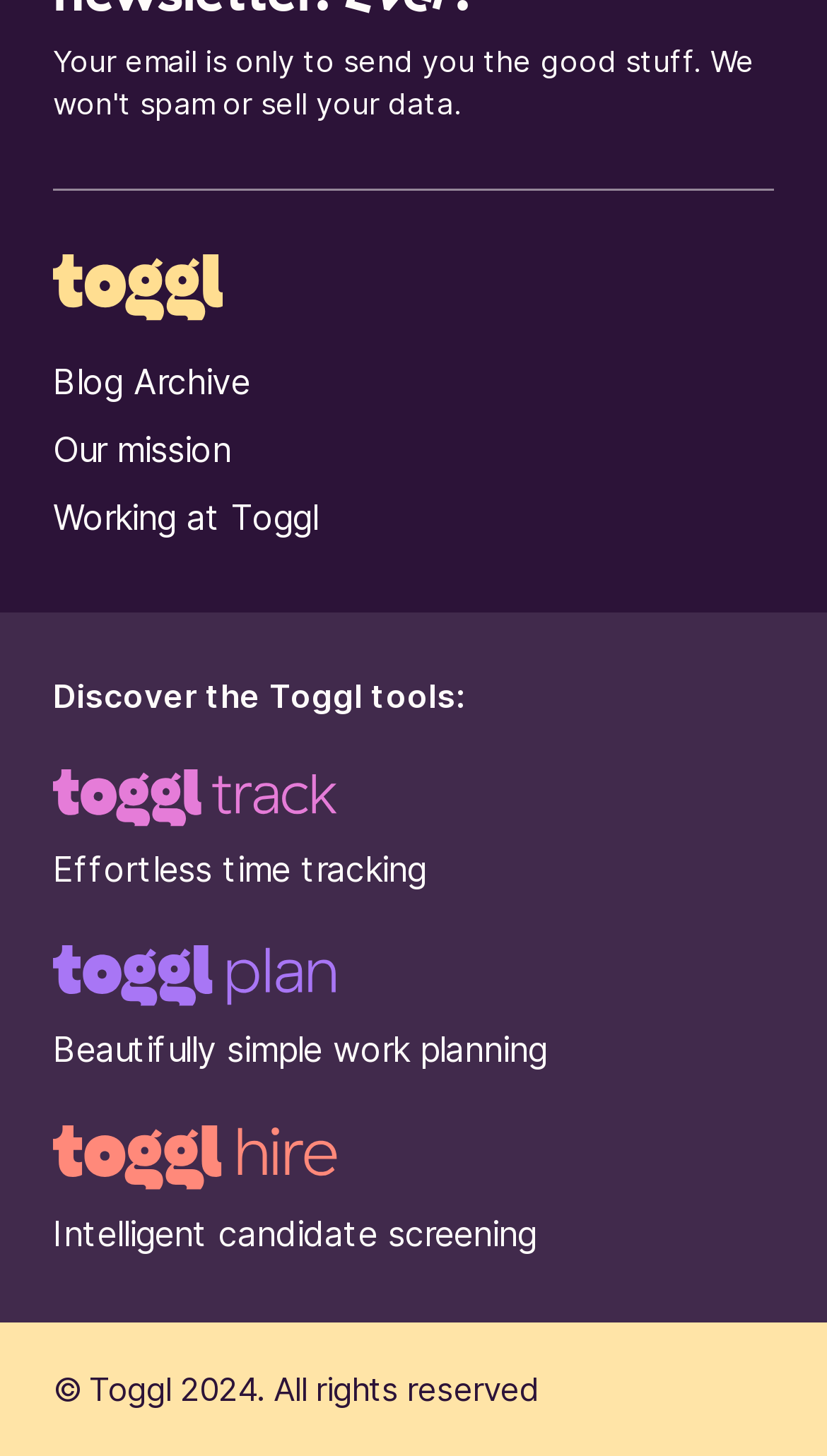How many tools are introduced on this page?
Give a one-word or short-phrase answer derived from the screenshot.

3